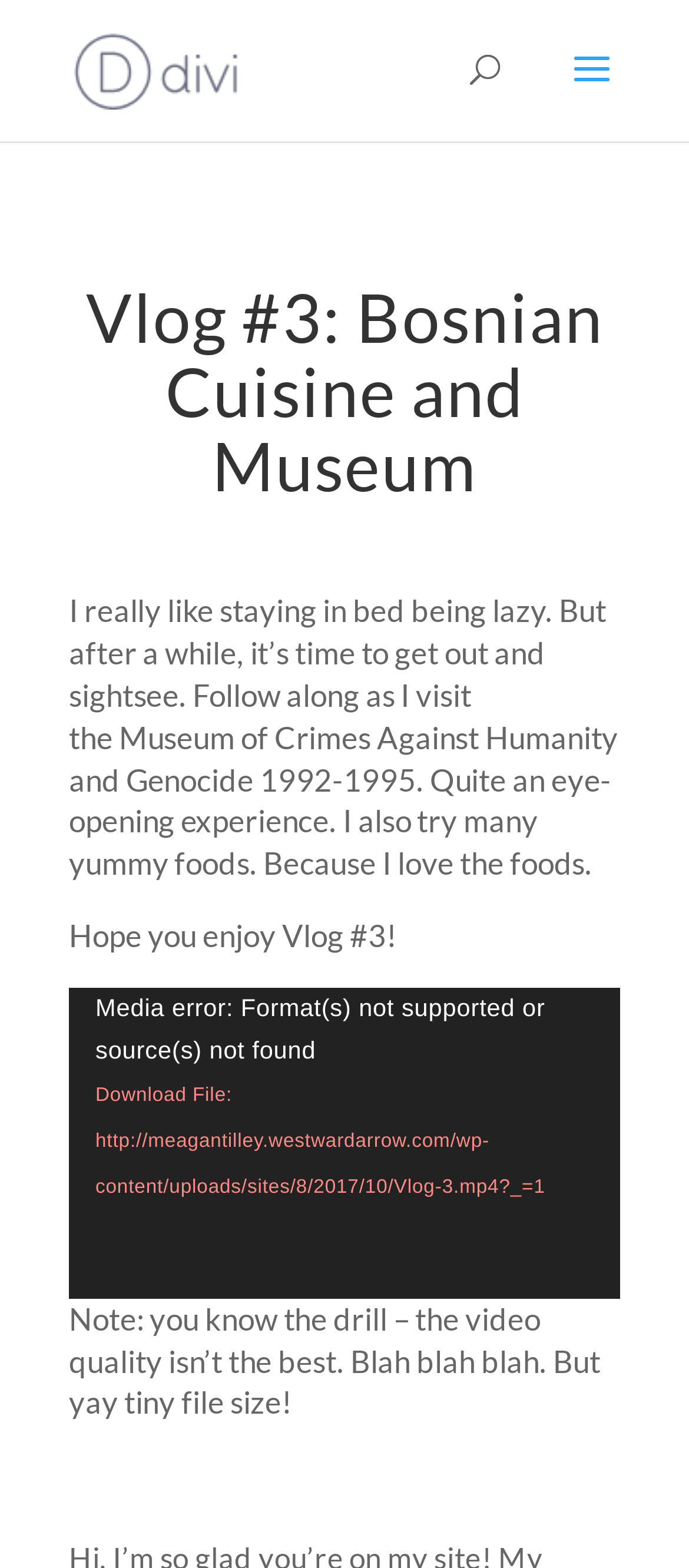What is the purpose of the slider?
Look at the image and respond with a single word or a short phrase.

Time Slider